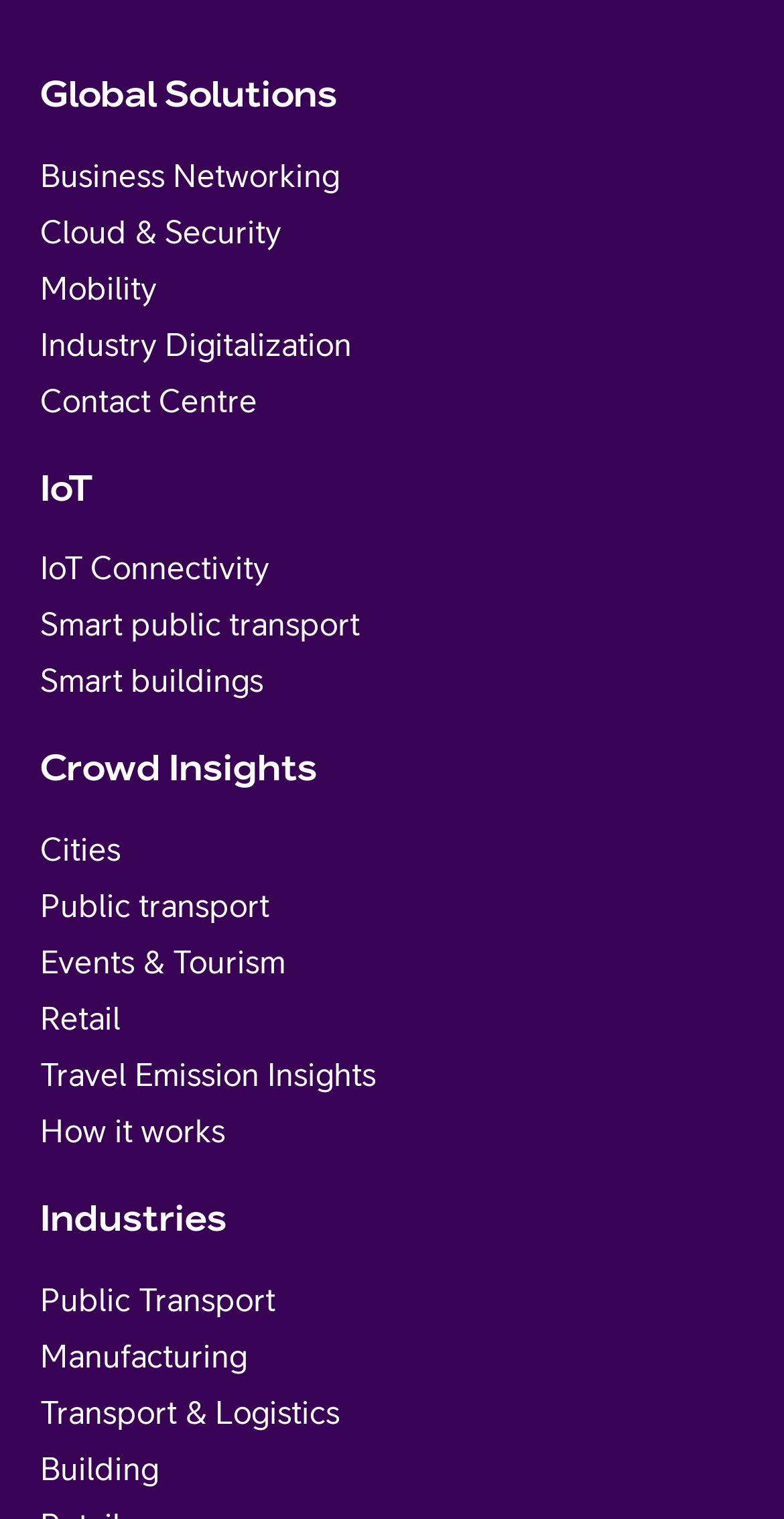How many links are available on the webpage?
Please provide a single word or phrase answer based on the image.

34